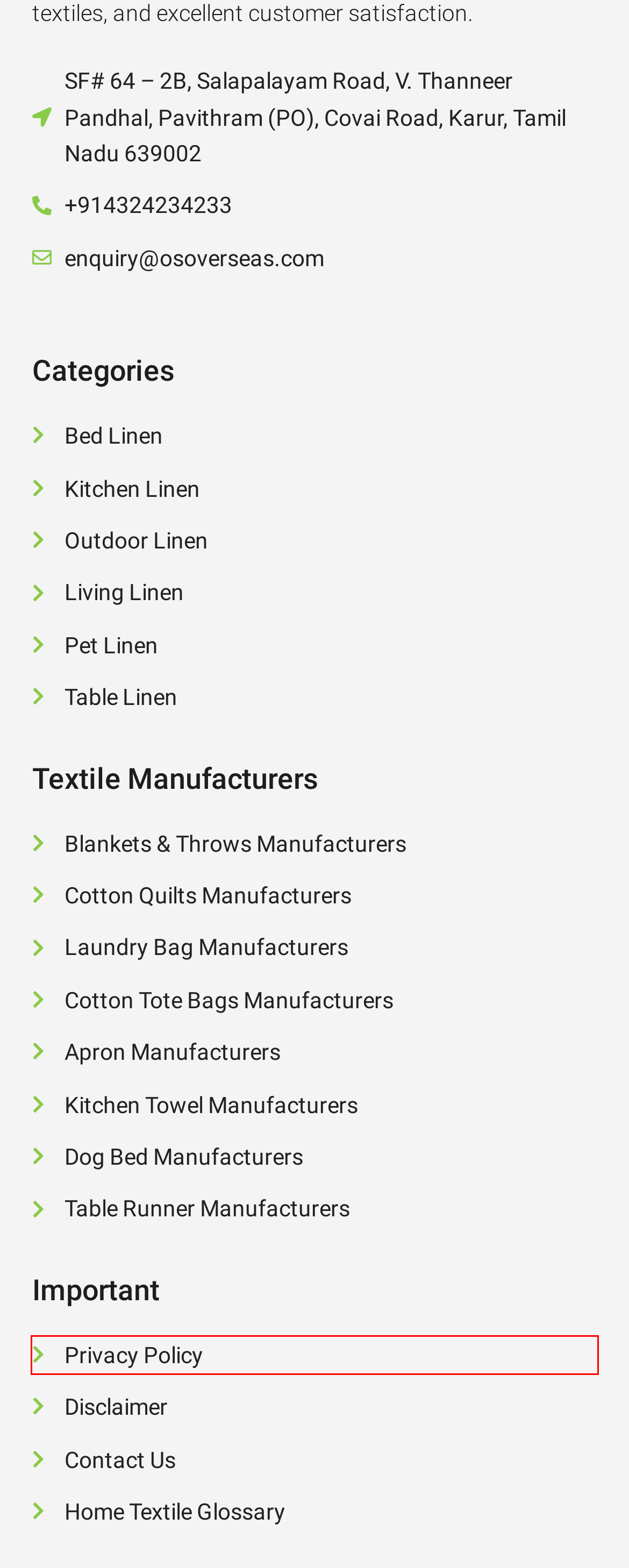Examine the screenshot of a webpage featuring a red bounding box and identify the best matching webpage description for the new page that results from clicking the element within the box. Here are the options:
A. Privacy Policy - OmSakthi-A-Overseas
B. Home Textile Glossary - OmSakthi-A-Overseas
C. Apron Manufacturers In India | Apron Suppliers In India
D. Kitchen Linen Manufacturers In India | Kitchen Linen Suppliers In India
E. Bed Linen Manufacturers In India | Bed Sheet Manufacturers In India
F. Table Runner Manufacturers In India | Table Runner Suppliers In India
G. Dog Beds Manufacturer In India | Dog Beds Suppliers In India
H. Cotton Tote Bags Manufacturers In India | Tote Bags Suppliers In India

A